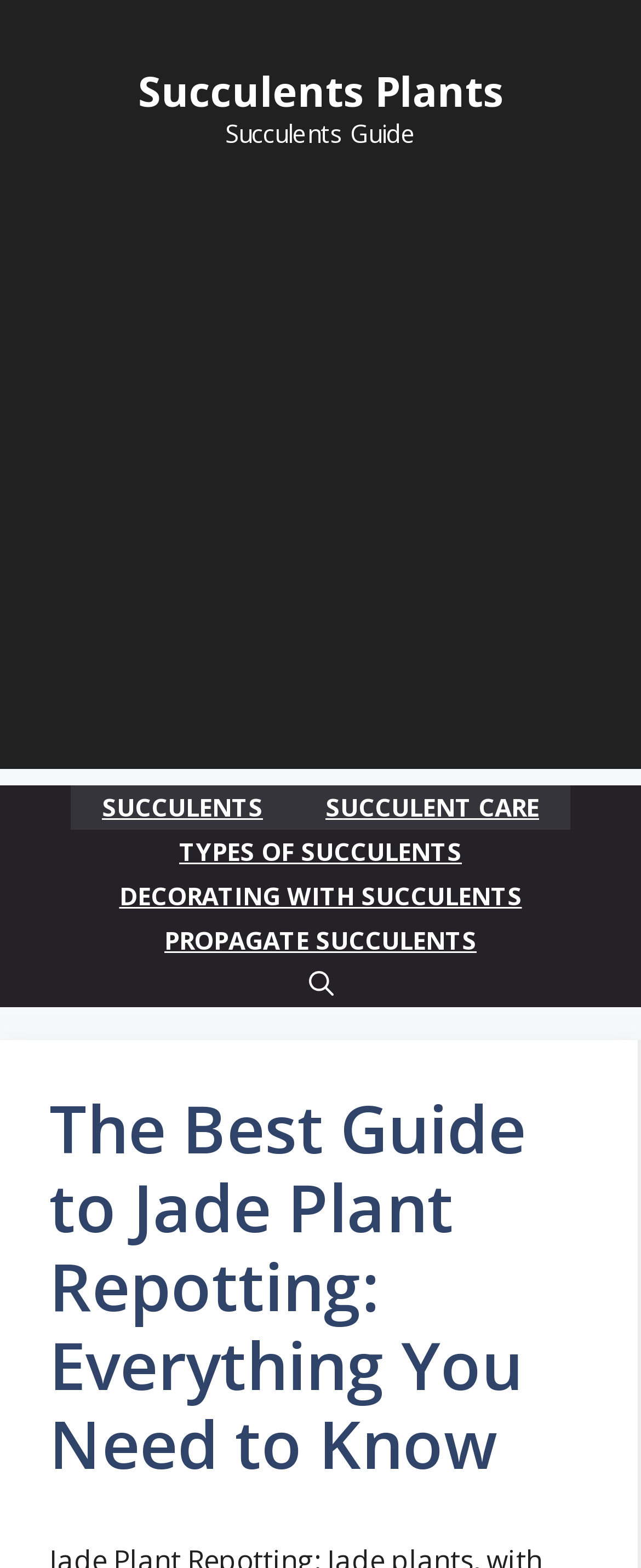Answer the question with a single word or phrase: 
What is the topic of the main content?

Jade Plant Repotting